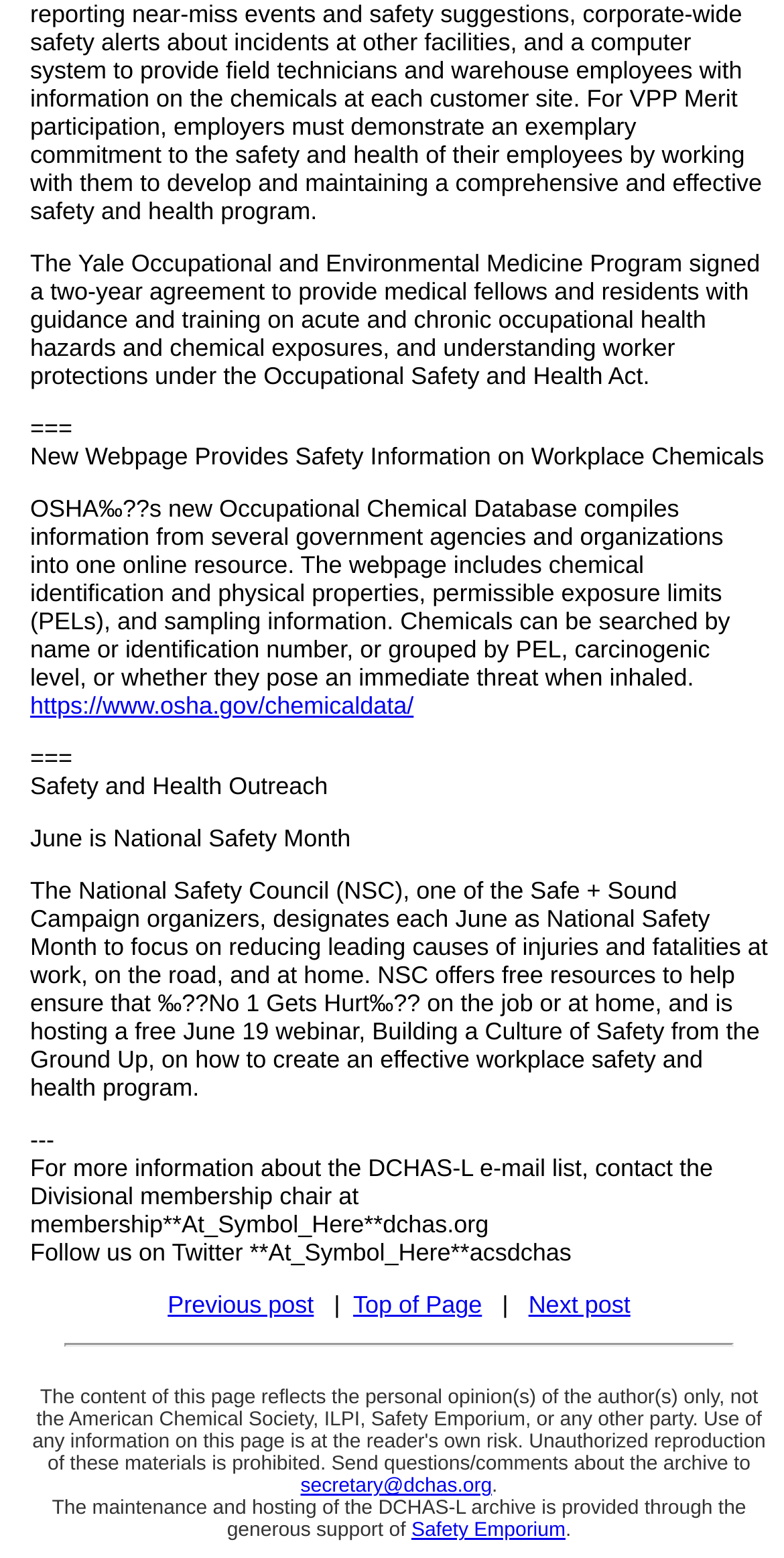What is the purpose of OSHA's new Occupational Chemical Database?
Using the image, provide a detailed and thorough answer to the question.

According to the webpage, OSHA's new Occupational Chemical Database compiles information from several government agencies and organizations into one online resource, providing chemical identification and physical properties, permissible exposure limits, and sampling information.